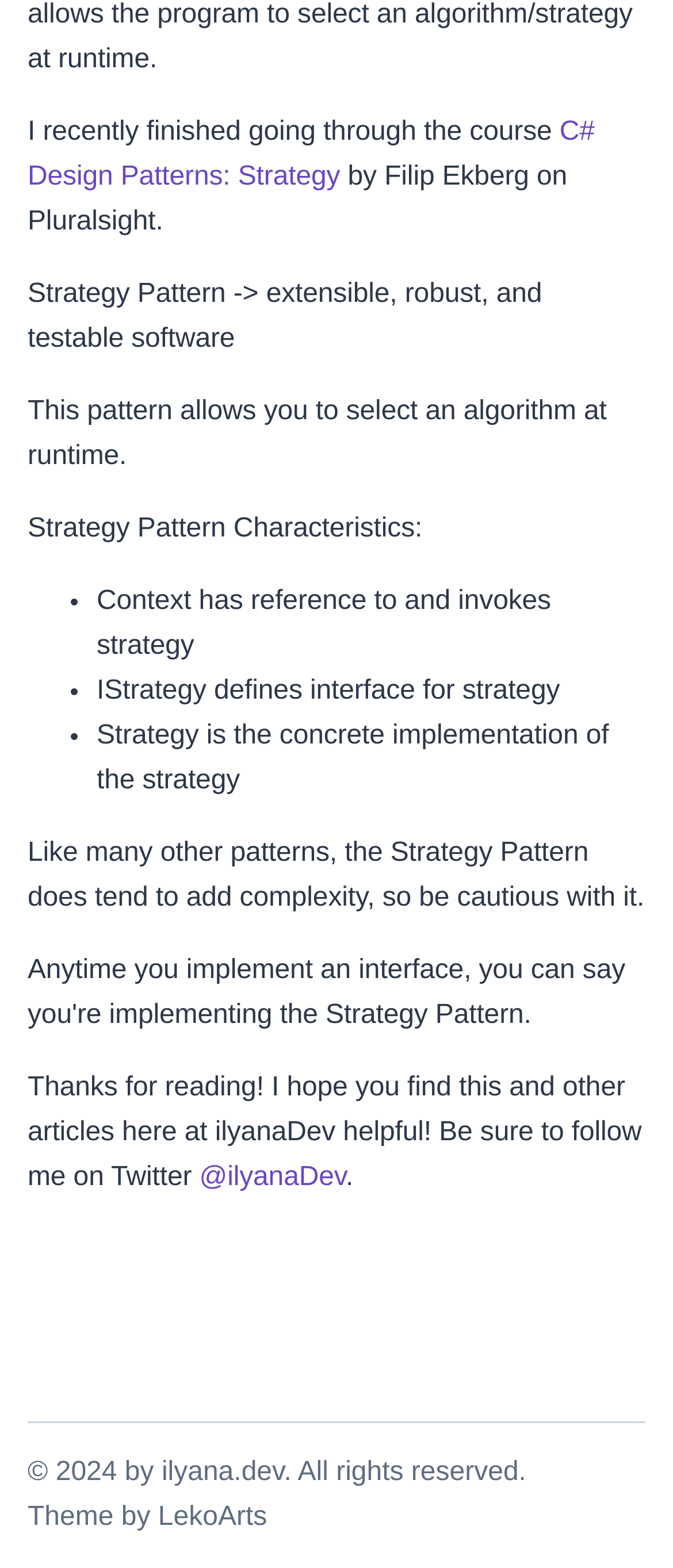Given the webpage screenshot, identify the bounding box of the UI element that matches this description: "Theme".

[0.041, 0.958, 0.169, 0.976]